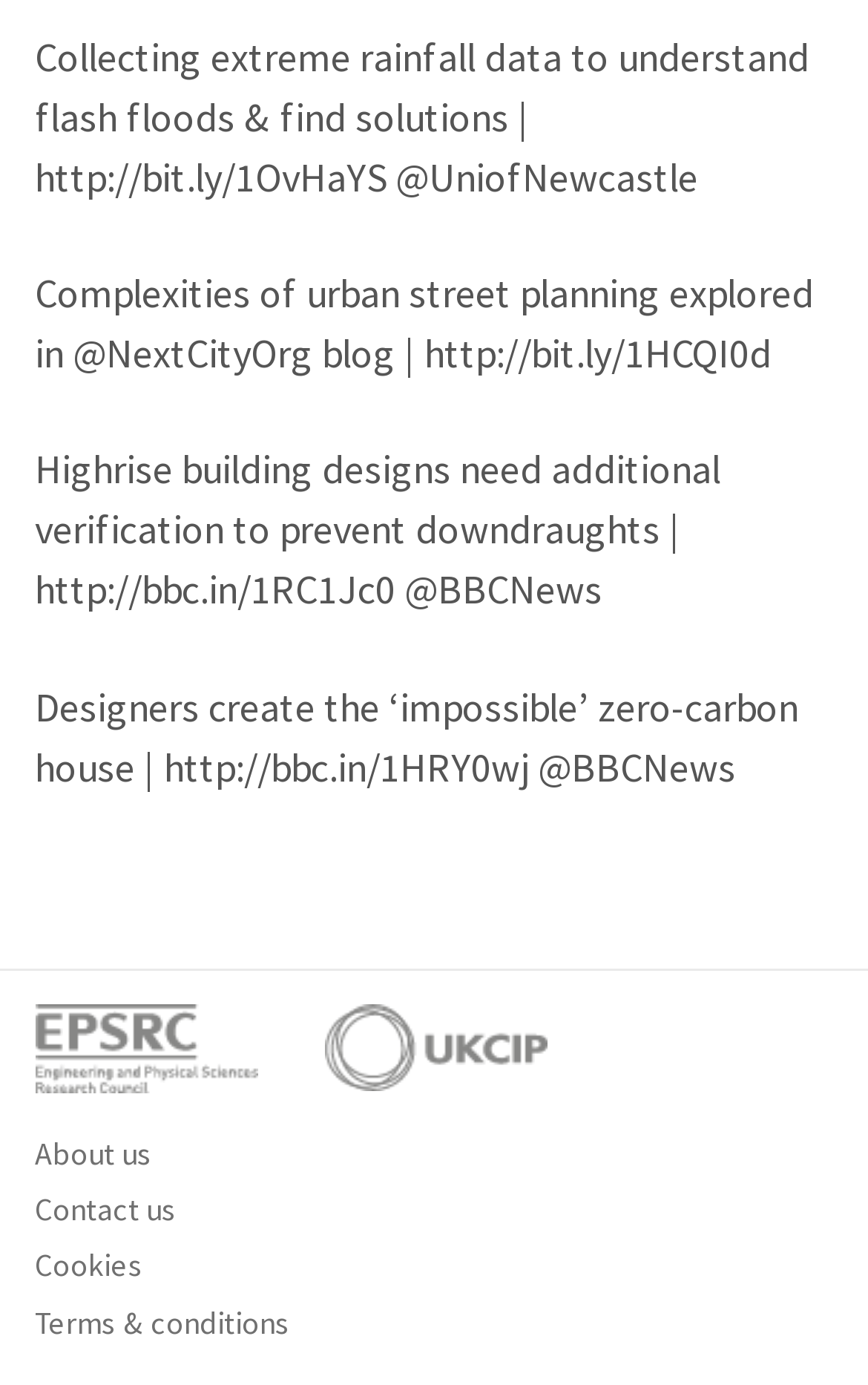How many logos are displayed at the bottom?
Use the information from the image to give a detailed answer to the question.

I found two image elements with 'logo' in their descriptions, which are likely logos, at the bottom of the page.